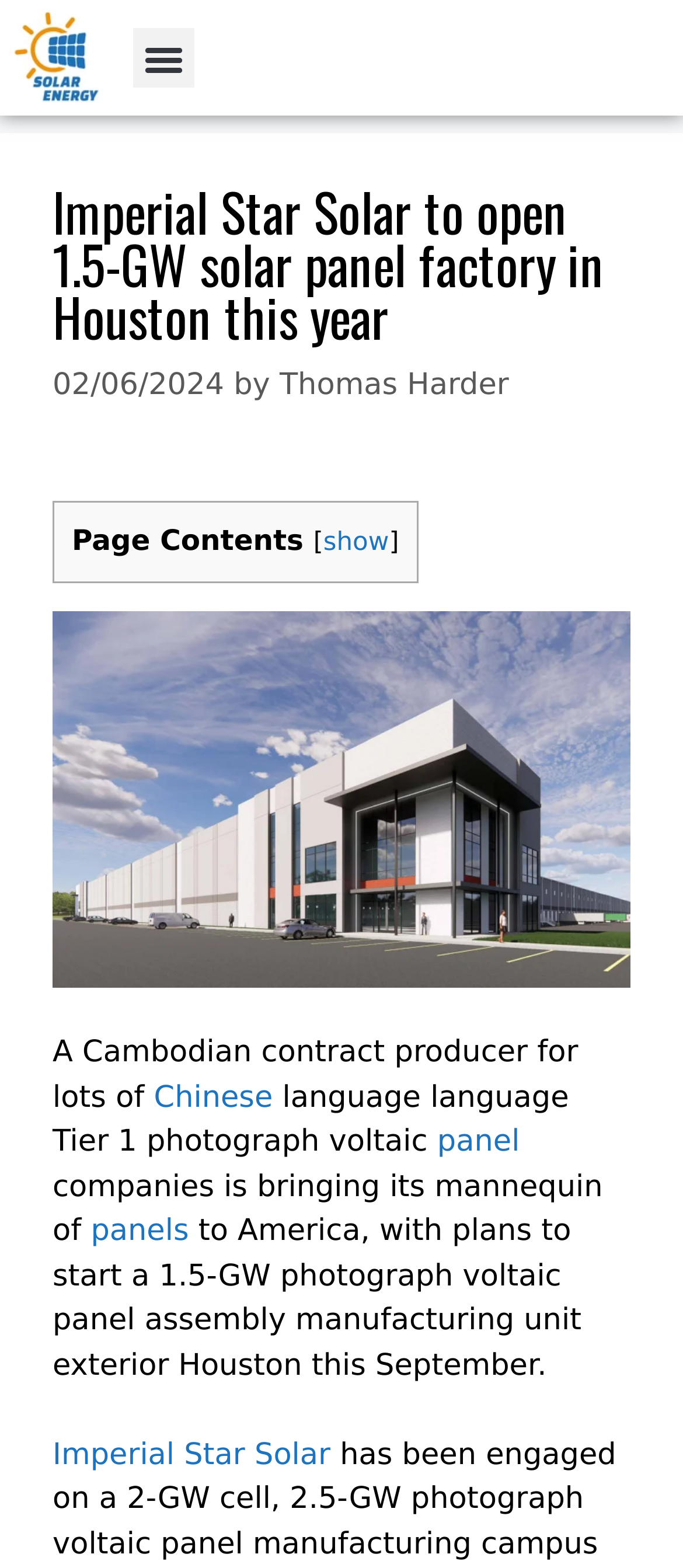Identify the bounding box coordinates for the element you need to click to achieve the following task: "View the 'Page Contents'". The coordinates must be four float values ranging from 0 to 1, formatted as [left, top, right, bottom].

[0.105, 0.334, 0.444, 0.356]